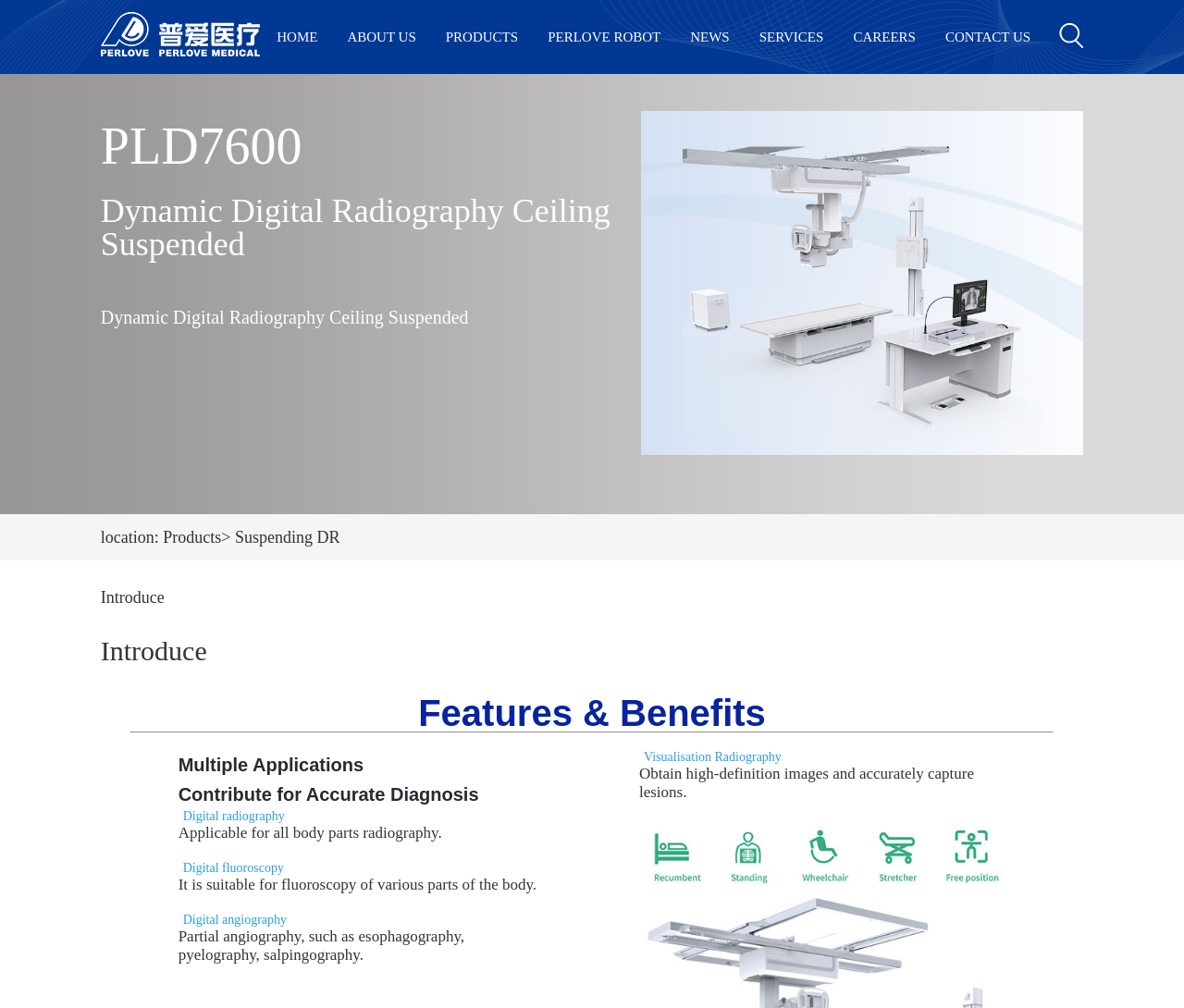Identify the bounding box coordinates necessary to click and complete the given instruction: "Learn more about the company by clicking ABOUT US".

[0.281, 0.0, 0.364, 0.073]